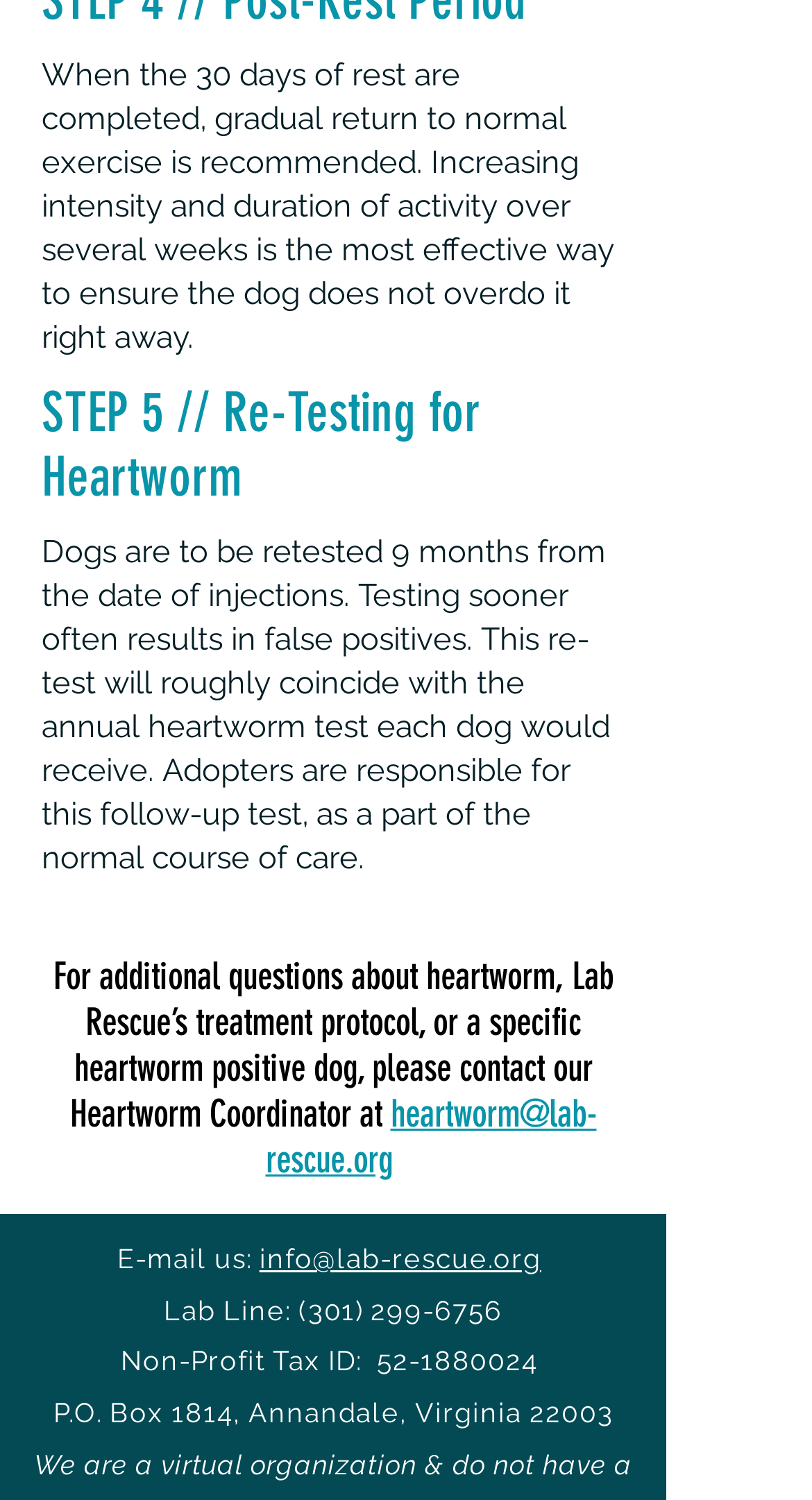What is the phone number for Lab Line?
Ensure your answer is thorough and detailed.

The text displays the phone number '(301) 299-6756' next to the label 'Lab Line:', indicating that this is the phone number for Lab Line.